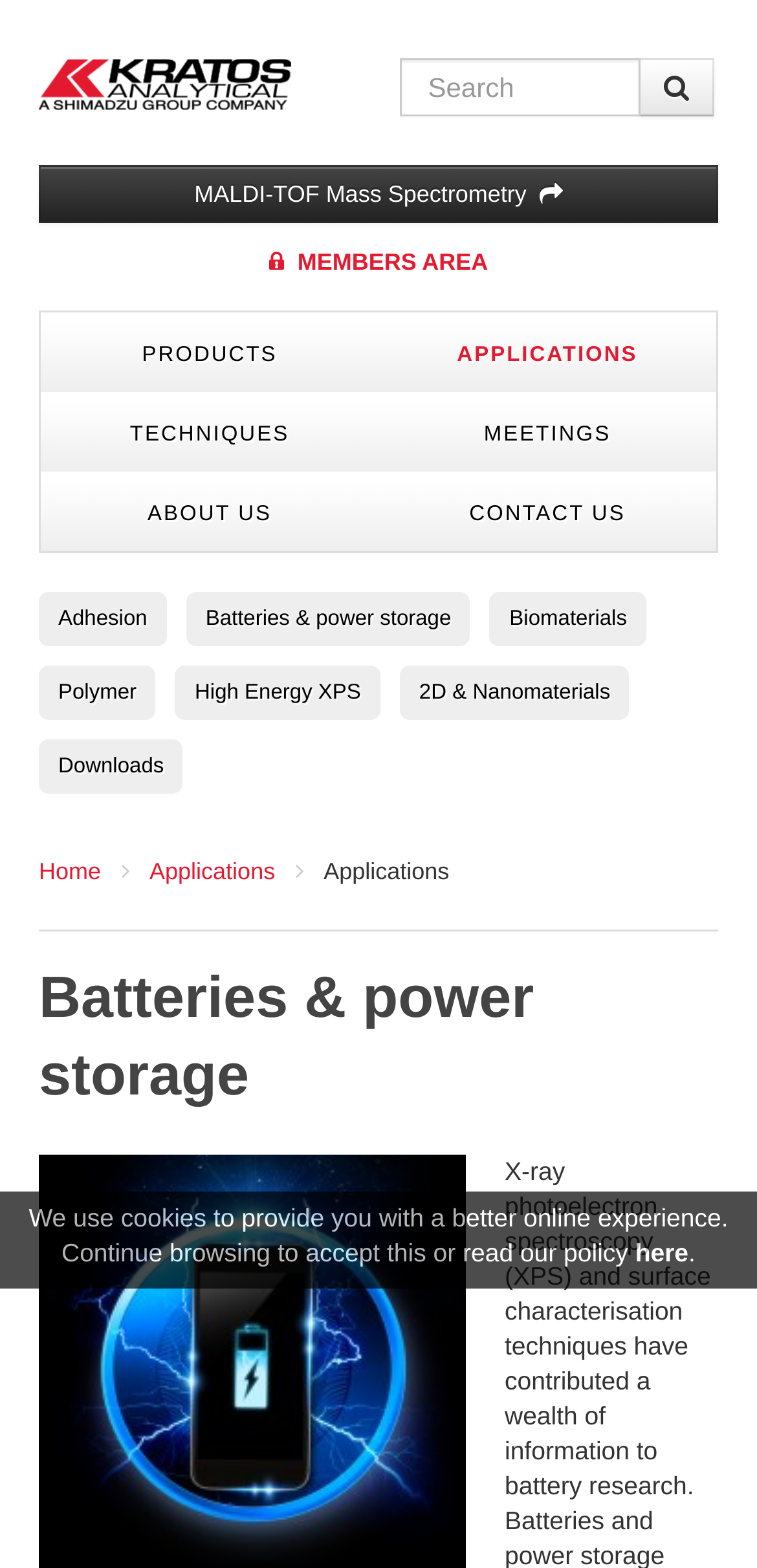Determine the bounding box coordinates for the clickable element required to fulfill the instruction: "search for something". Provide the coordinates as four float numbers between 0 and 1, i.e., [left, top, right, bottom].

[0.844, 0.037, 0.944, 0.074]